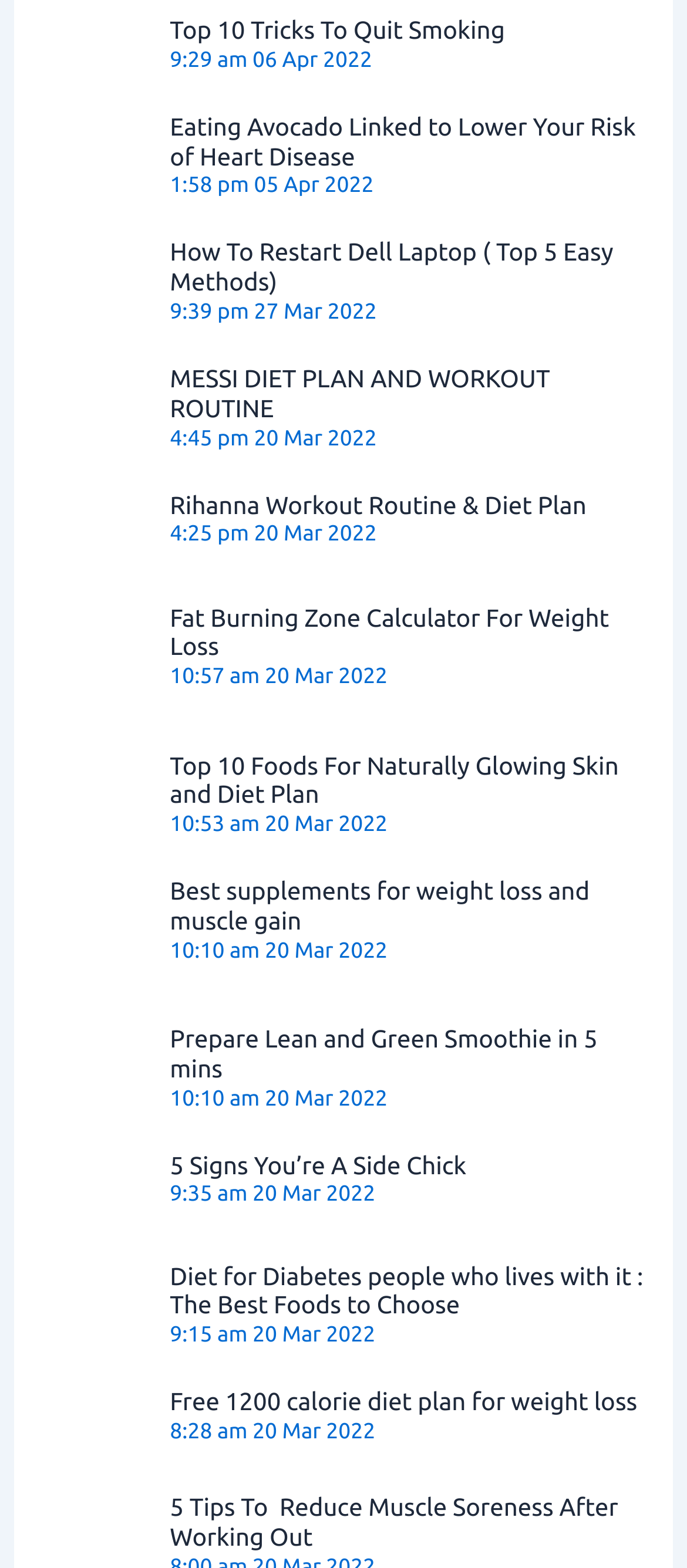Please analyze the image and provide a thorough answer to the question:
What is the topic of the article with the image of Lionel Messi?

The topic of the article with the image of Lionel Messi can be found by looking at the heading element with the text 'MESSI DIET PLAN AND WORKOUT ROUTINE' which is located above the image of Lionel Messi.